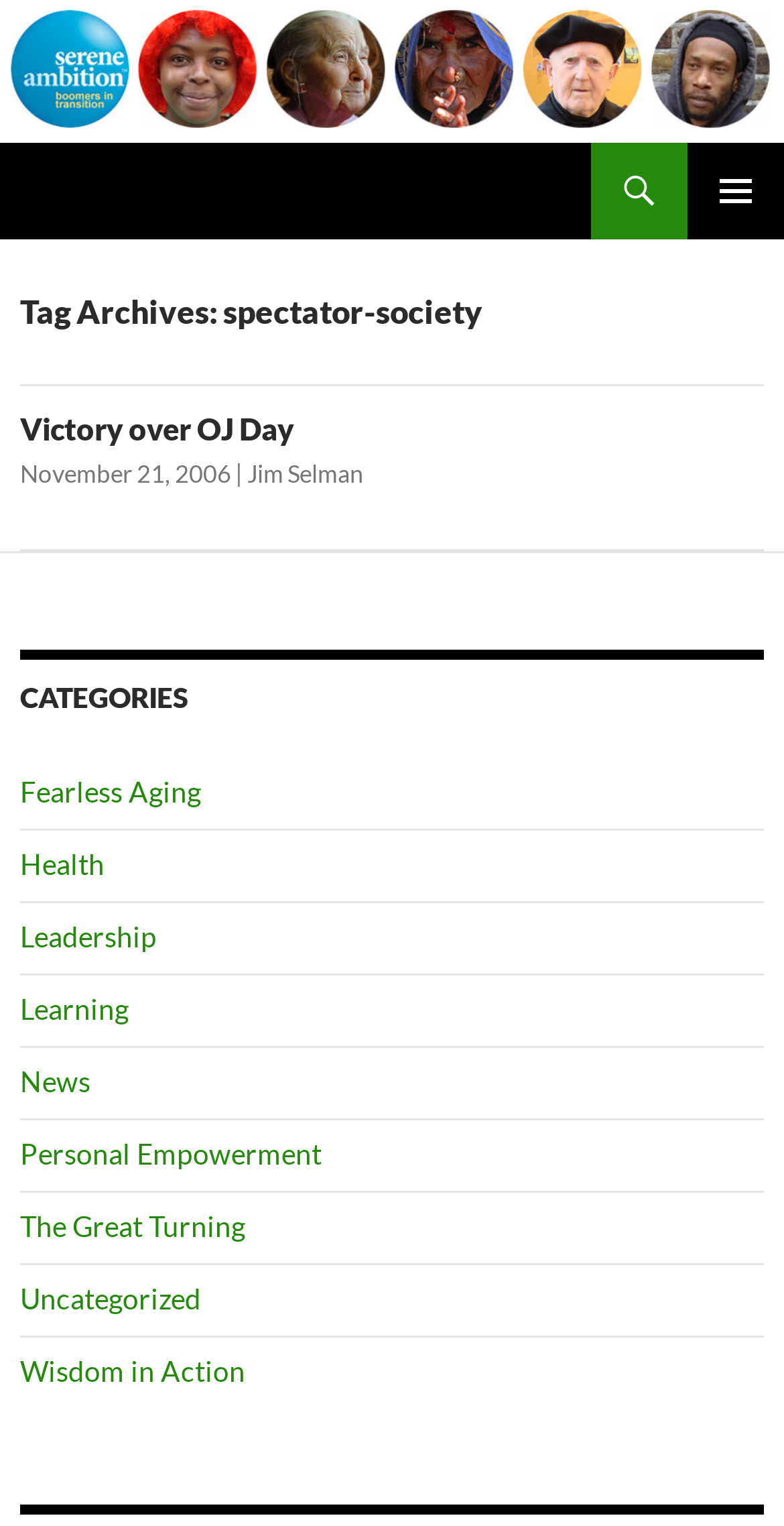Please identify the bounding box coordinates of the element's region that I should click in order to complete the following instruction: "go to Serene Ambition homepage". The bounding box coordinates consist of four float numbers between 0 and 1, i.e., [left, top, right, bottom].

[0.0, 0.031, 1.0, 0.056]